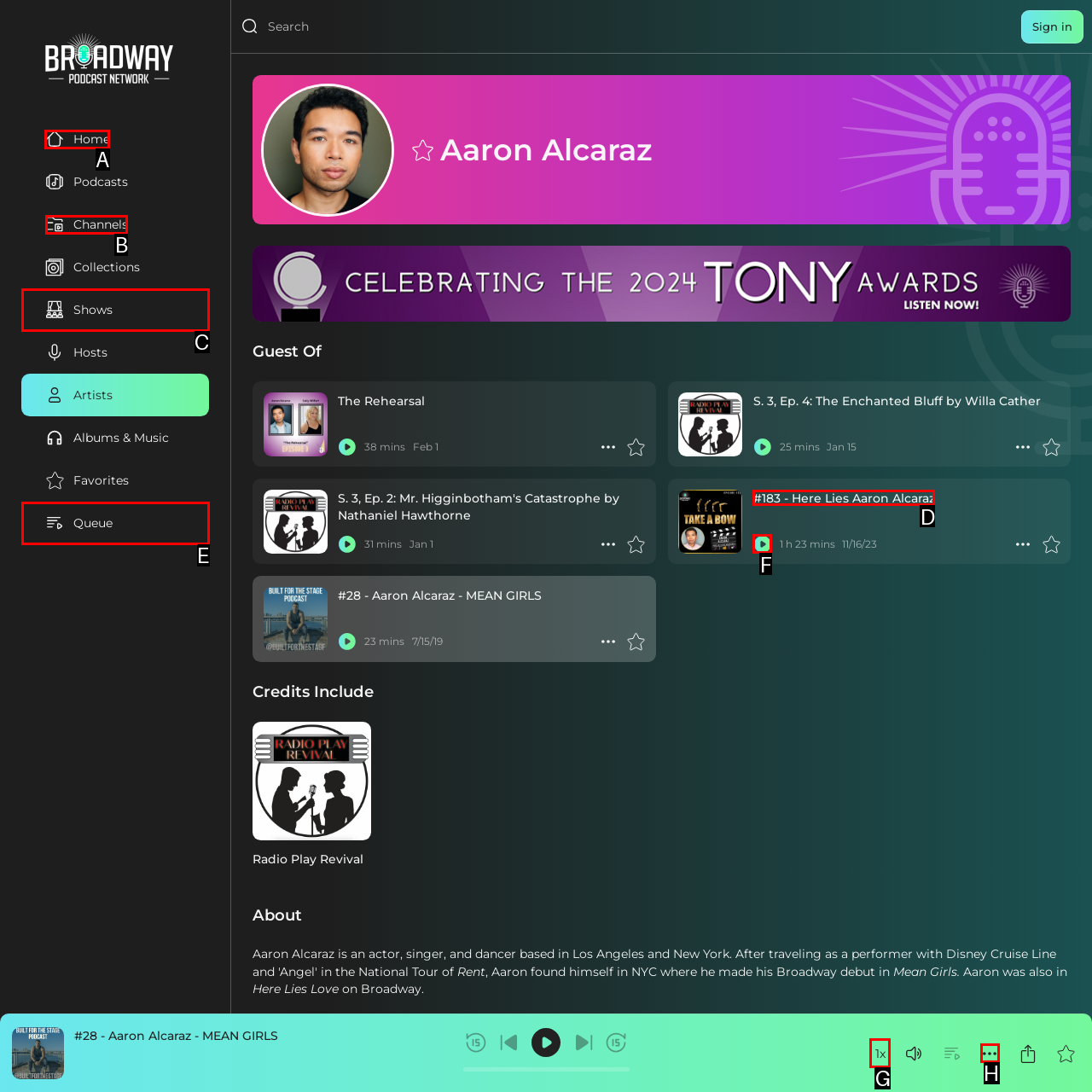Select the appropriate HTML element that needs to be clicked to execute the following task: Save Student Art Collection. Respond with the letter of the option.

None